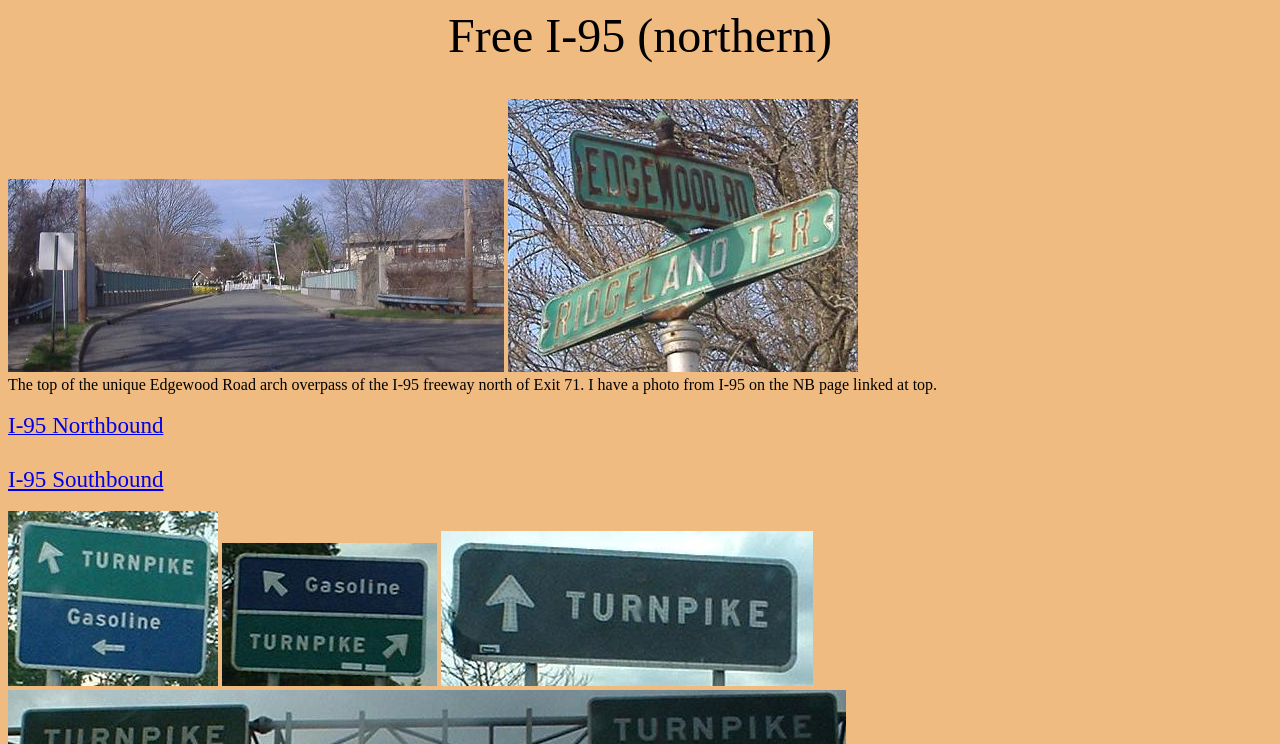Generate a thorough explanation of the webpage's elements.

The webpage is about New Jersey Roads, specifically focusing on I-95 (Northern). At the top, there is a title "Free I-95 (northern)" in a prominent position. Below the title, there are two images side by side, taking up a significant portion of the top section. 

Following the images, there is a paragraph of text describing the Edgewood Road arch overpass of the I-95 freeway north of Exit 71, with a mention of a linked photo on the NB page. 

To the right of the paragraph, there are two links, "I-95 Northbound" and "I-95 Southbound", stacked vertically. 

At the bottom of the page, there are three images aligned horizontally, taking up the full width of the page.